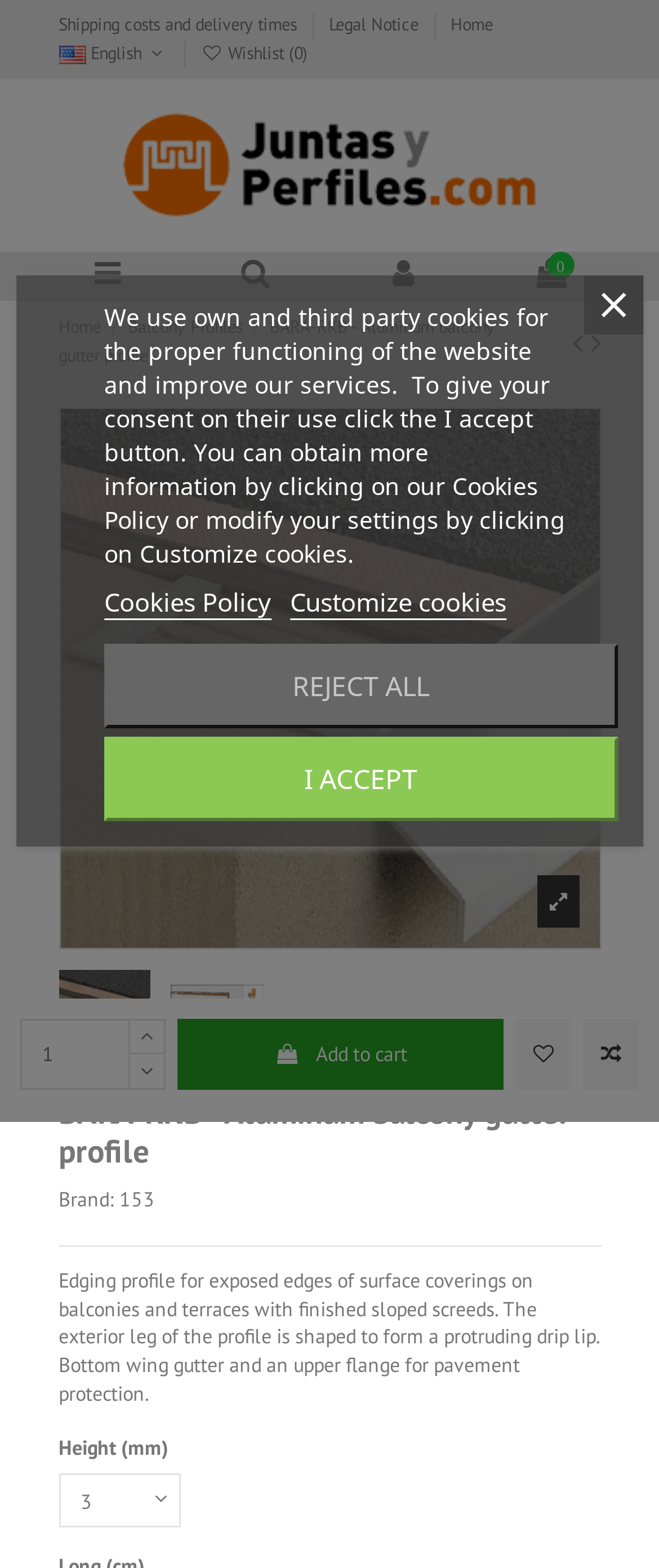Identify the bounding box coordinates of the clickable region to carry out the given instruction: "Click the 'Balcony Profiles' link".

[0.194, 0.202, 0.368, 0.216]